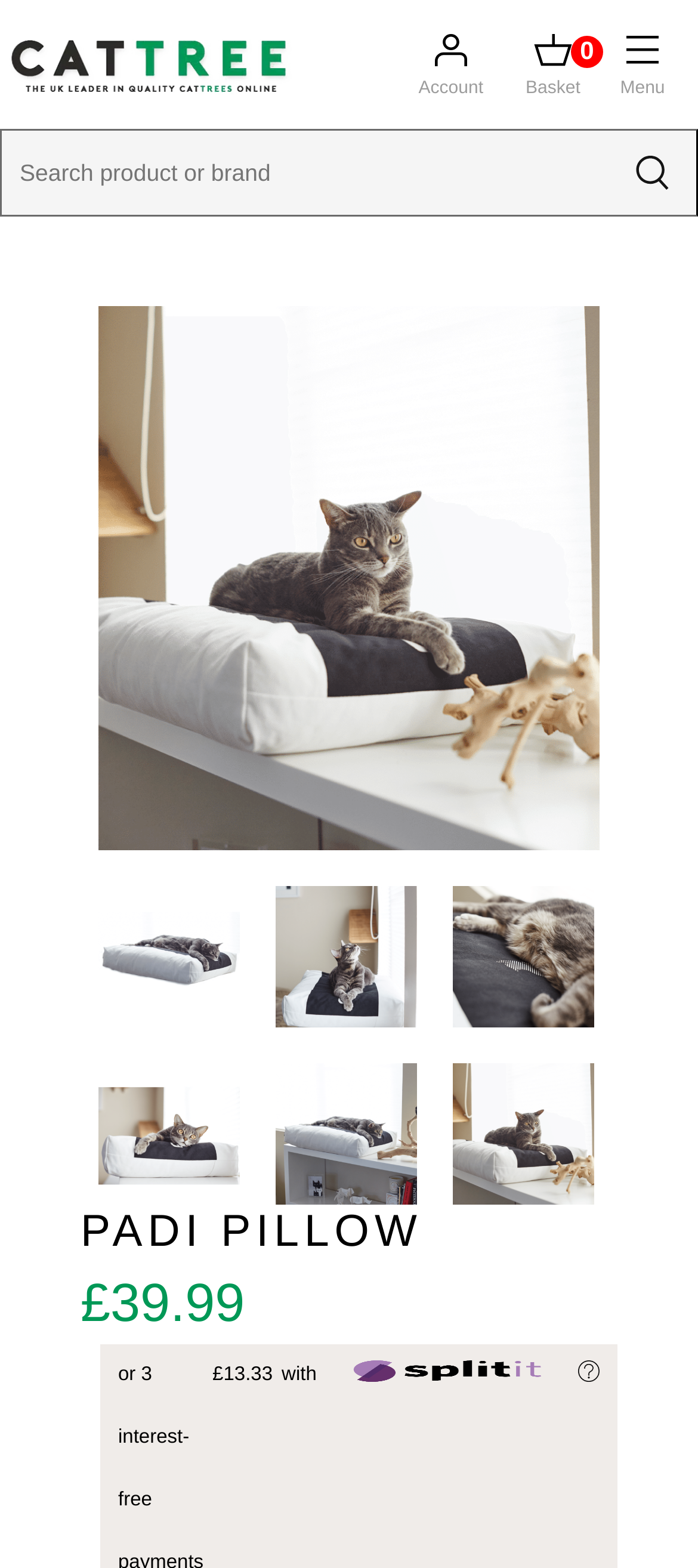What is the function of the textbox at the top of the page?
Please provide a comprehensive answer to the question based on the webpage screenshot.

The function of the textbox can be inferred from its placeholder text, which is 'Search product or brand', indicating that it is used for searching products or brands on the website.